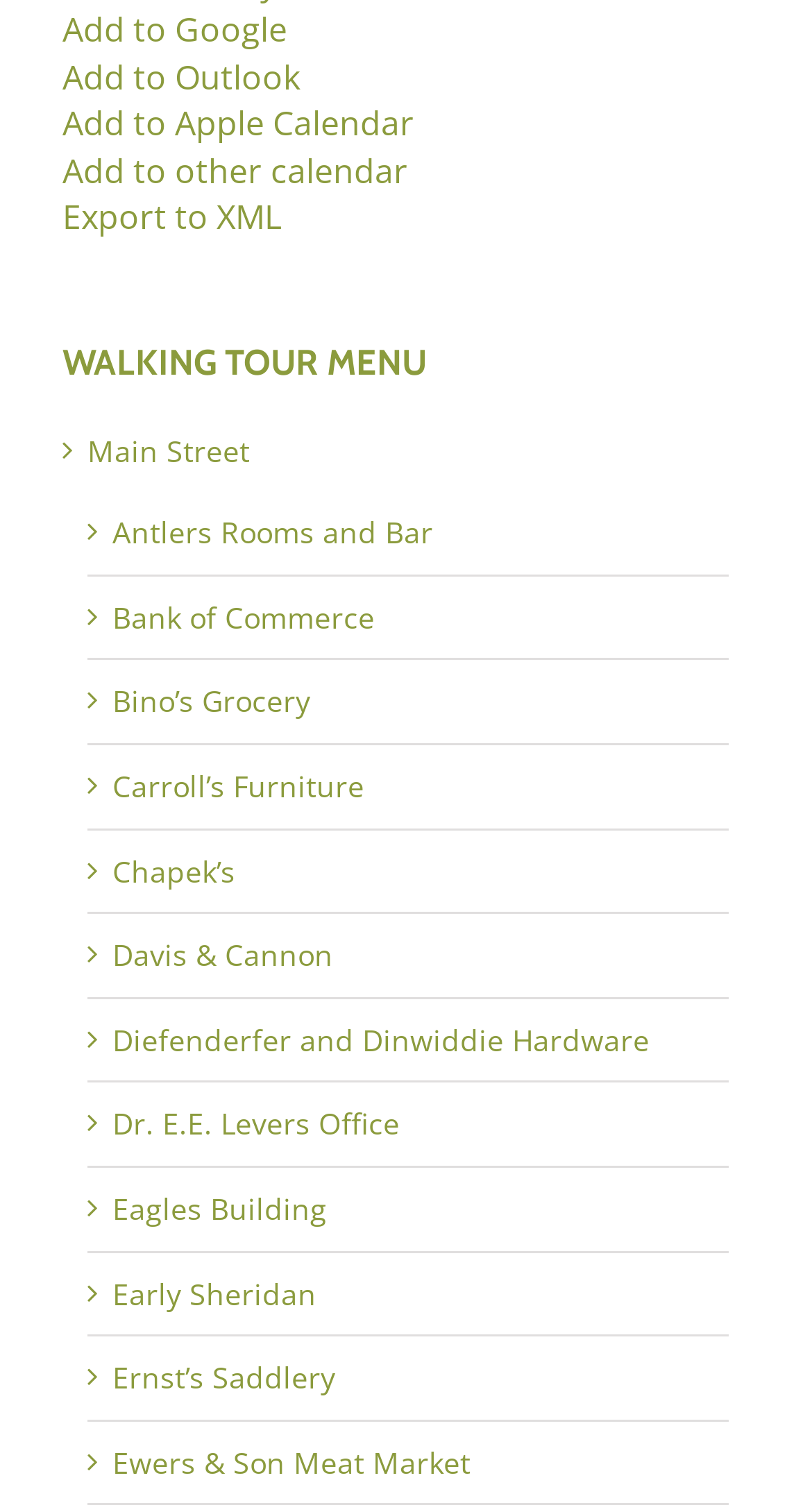How many locations are listed on the walking tour menu?
Analyze the image and provide a thorough answer to the question.

I counted the number of links under the 'WALKING TOUR MENU' heading and found that there are 15 links in total, each representing a different location on the walking tour menu.